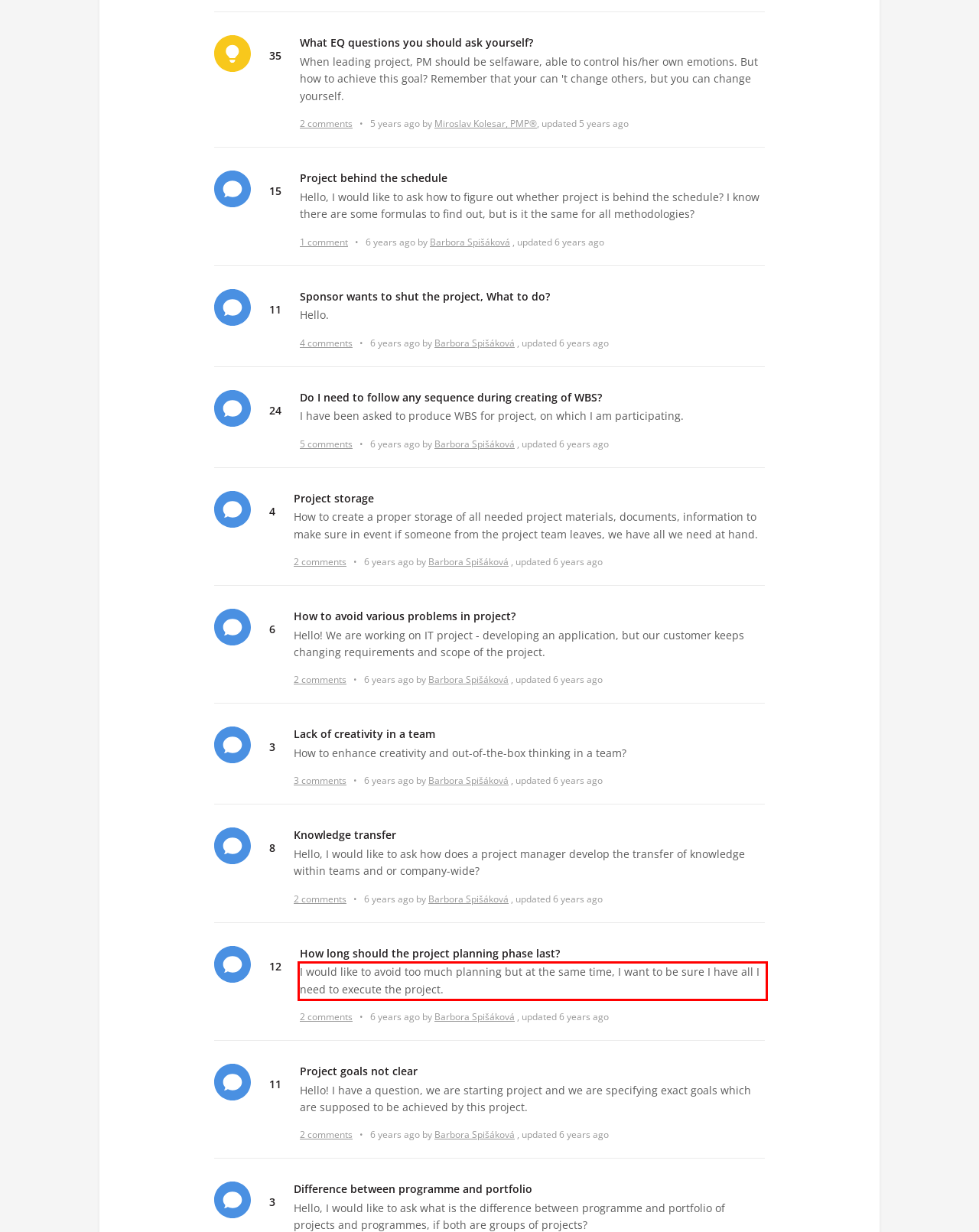From the provided screenshot, extract the text content that is enclosed within the red bounding box.

I would like to avoid too much planning but at the same time, I want to be sure I have all I need to execute the project.